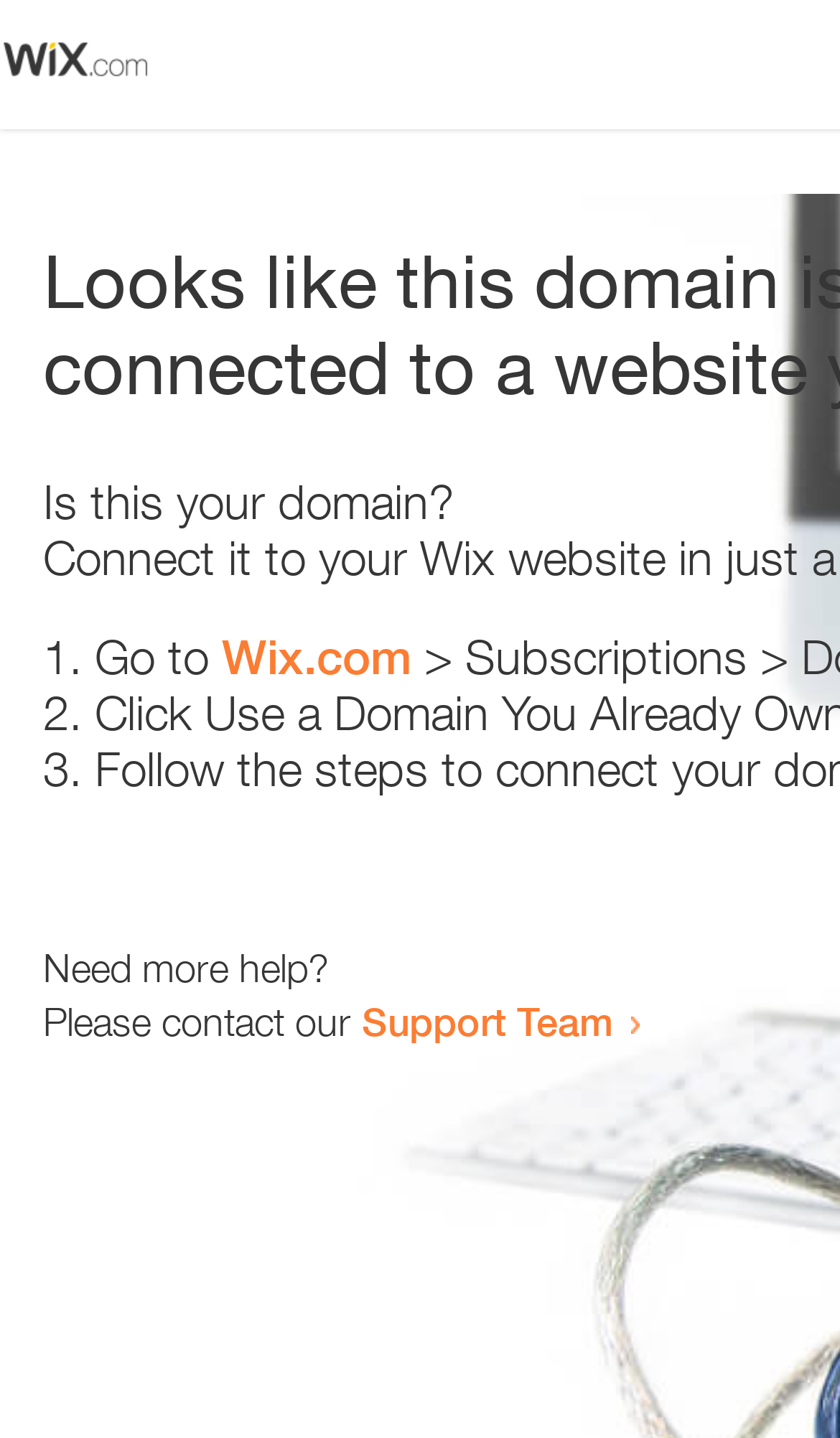Give an in-depth explanation of the webpage layout and content.

The webpage appears to be an error page, with a small image at the top left corner. Below the image, there is a heading that reads "Is this your domain?" centered on the page. 

Underneath the heading, there is a numbered list with three items. The first item starts with "1." and is followed by the text "Go to" and a link to "Wix.com". The second item starts with "2." and the third item starts with "3.", but their contents are not specified. 

At the bottom of the page, there is a section that provides additional help options. It starts with the text "Need more help?" and is followed by a sentence that reads "Please contact our". This sentence is completed with a link to the "Support Team".